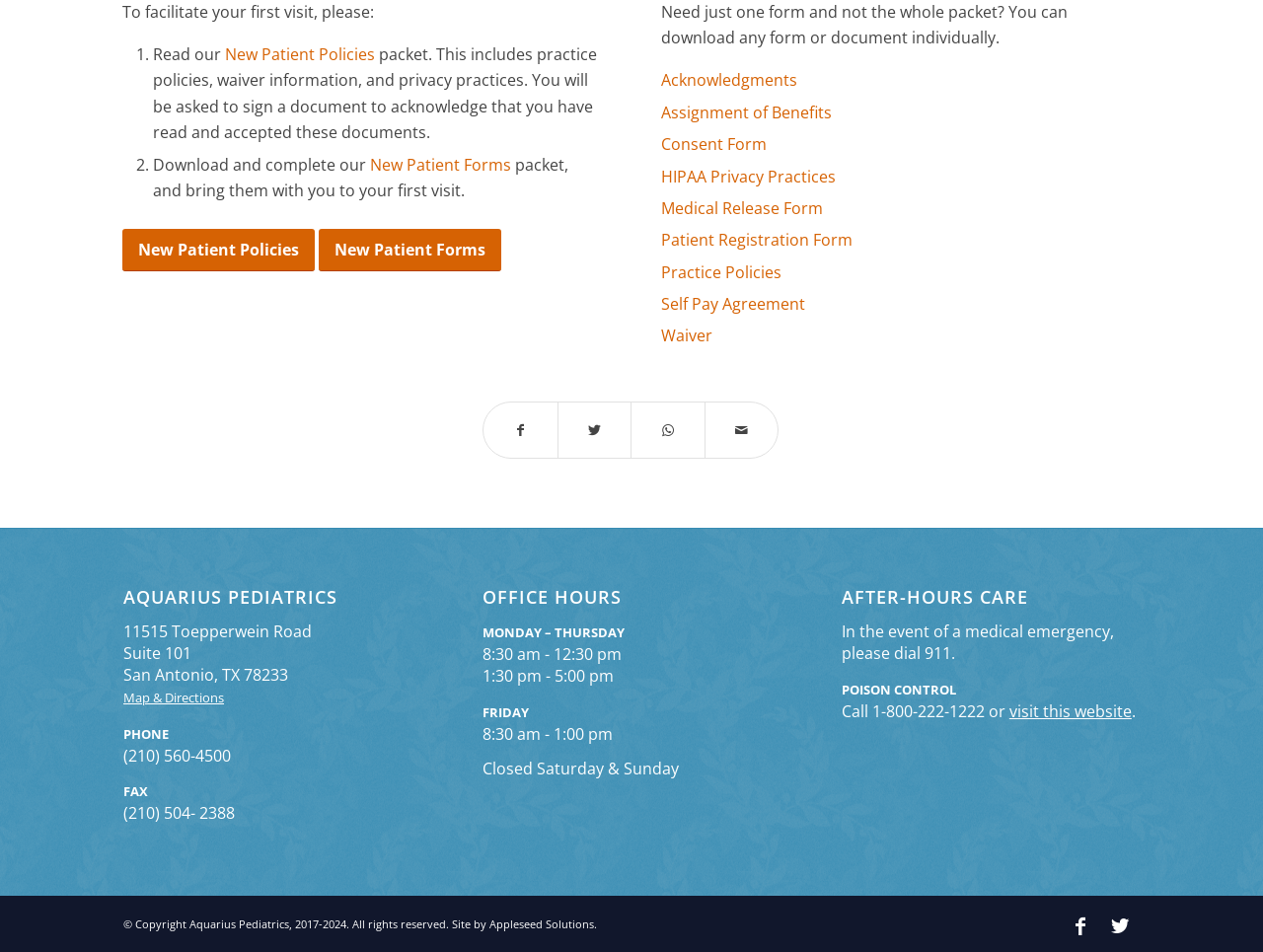Find the bounding box coordinates corresponding to the UI element with the description: "Share on Twitter". The coordinates should be formatted as [left, top, right, bottom], with values as floats between 0 and 1.

[0.442, 0.423, 0.499, 0.481]